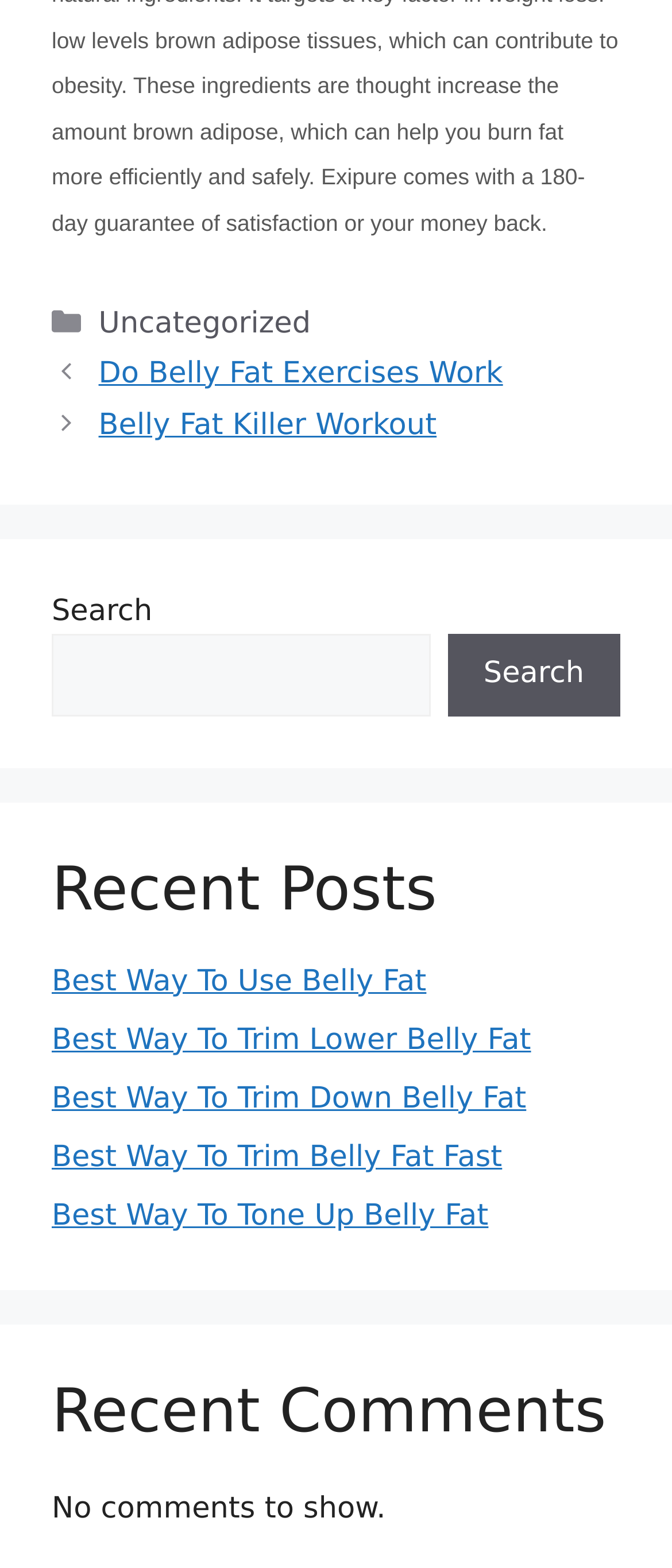Answer succinctly with a single word or phrase:
What is the text below the Recent Comments heading?

No comments to show.